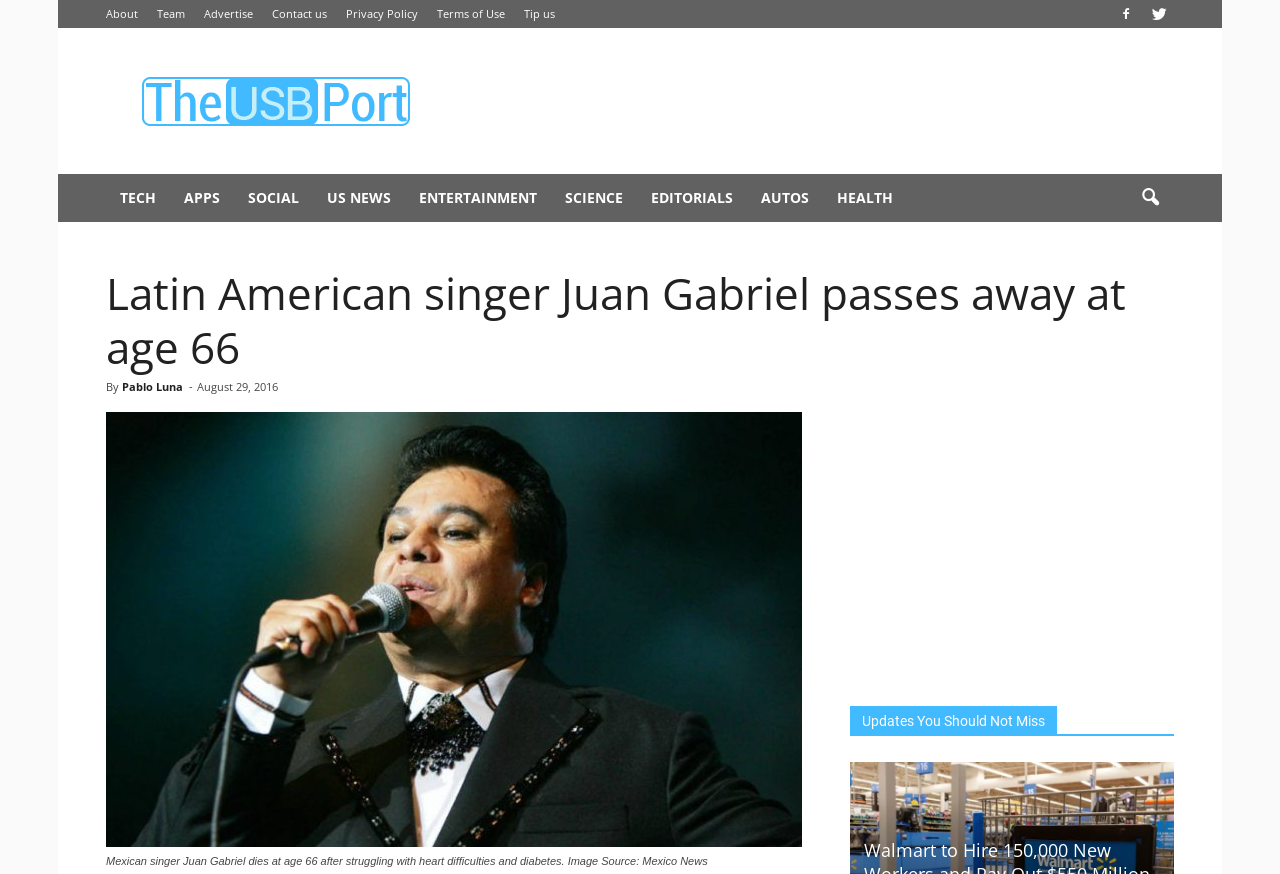Pinpoint the bounding box coordinates of the element that must be clicked to accomplish the following instruction: "Click on the 'About' link". The coordinates should be in the format of four float numbers between 0 and 1, i.e., [left, top, right, bottom].

[0.083, 0.007, 0.108, 0.024]